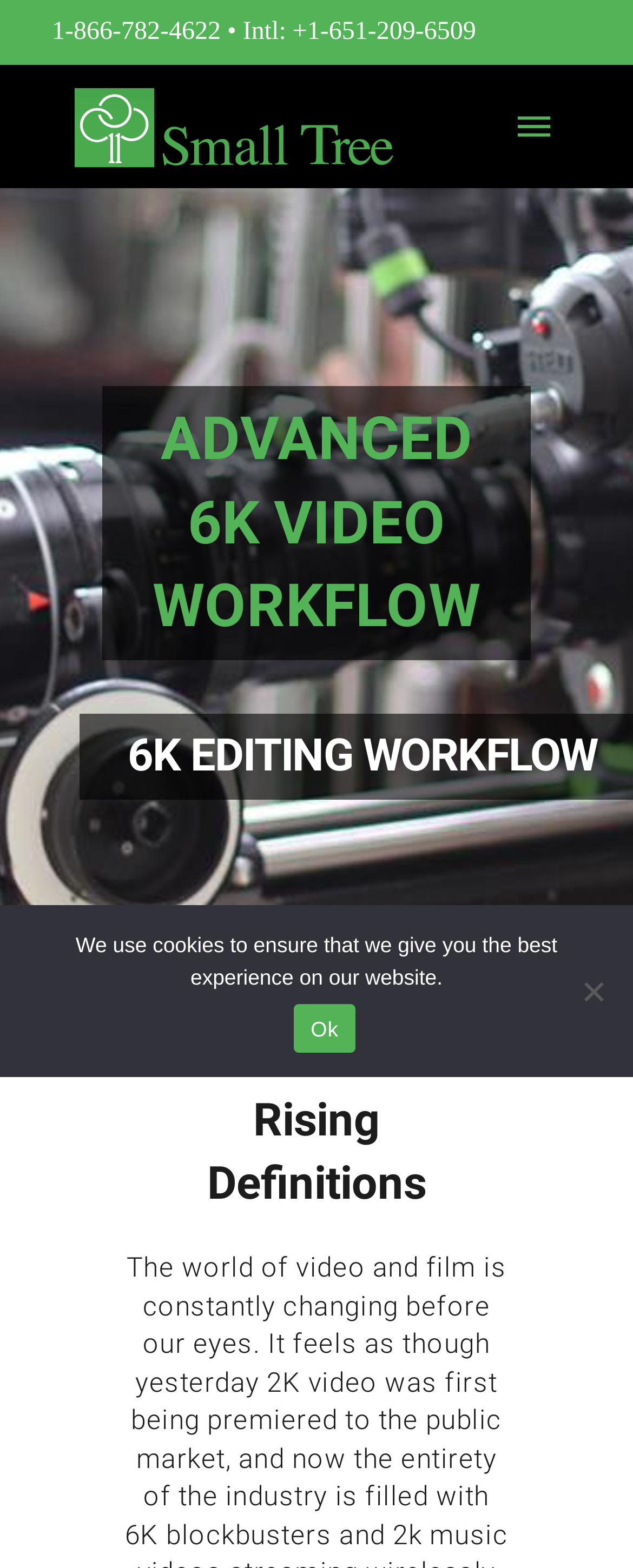Bounding box coordinates are specified in the format (top-left x, top-left y, bottom-right x, bottom-right y). All values are floating point numbers bounded between 0 and 1. Please provide the bounding box coordinate of the region this sentence describes: aria-label="Toggle Modal Content"

[0.787, 0.058, 0.9, 0.104]